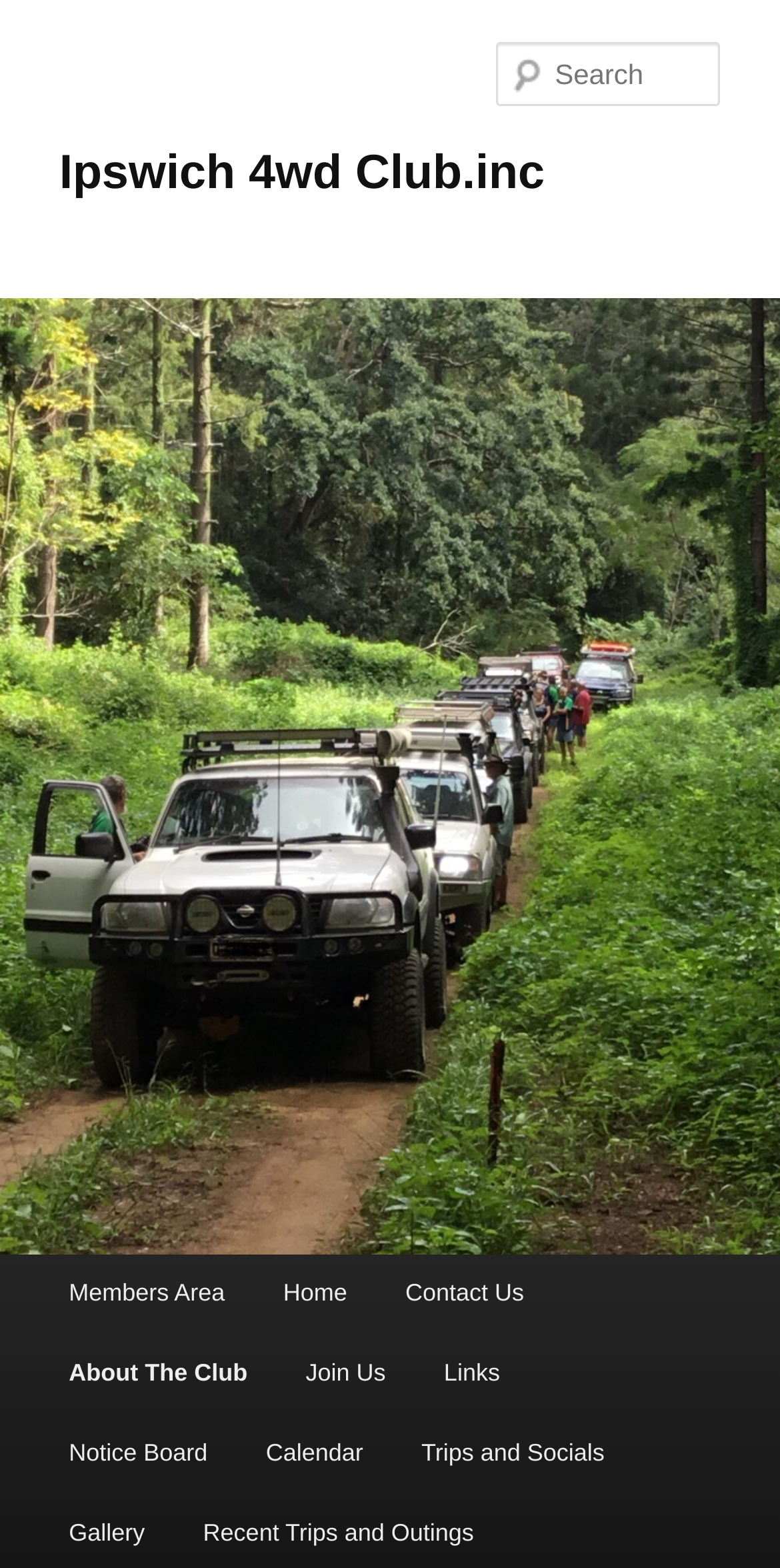Is there an image on the page?
Please look at the screenshot and answer using one word or phrase.

Yes